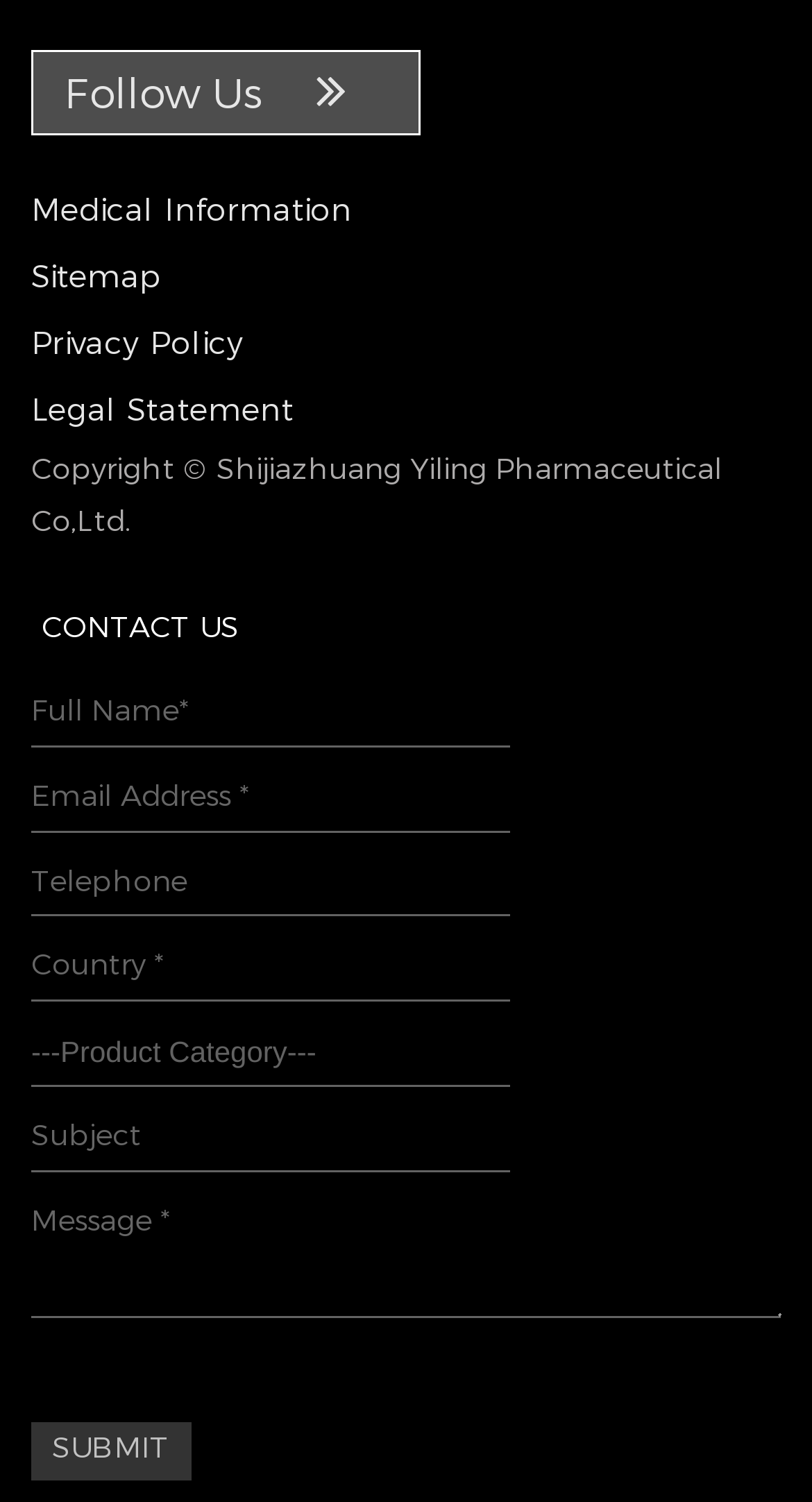Based on the image, give a detailed response to the question: What type of information can be found on this webpage?

This webpage provides a link to 'Medical Information', suggesting that users can find information related to medicine or healthcare on this website.